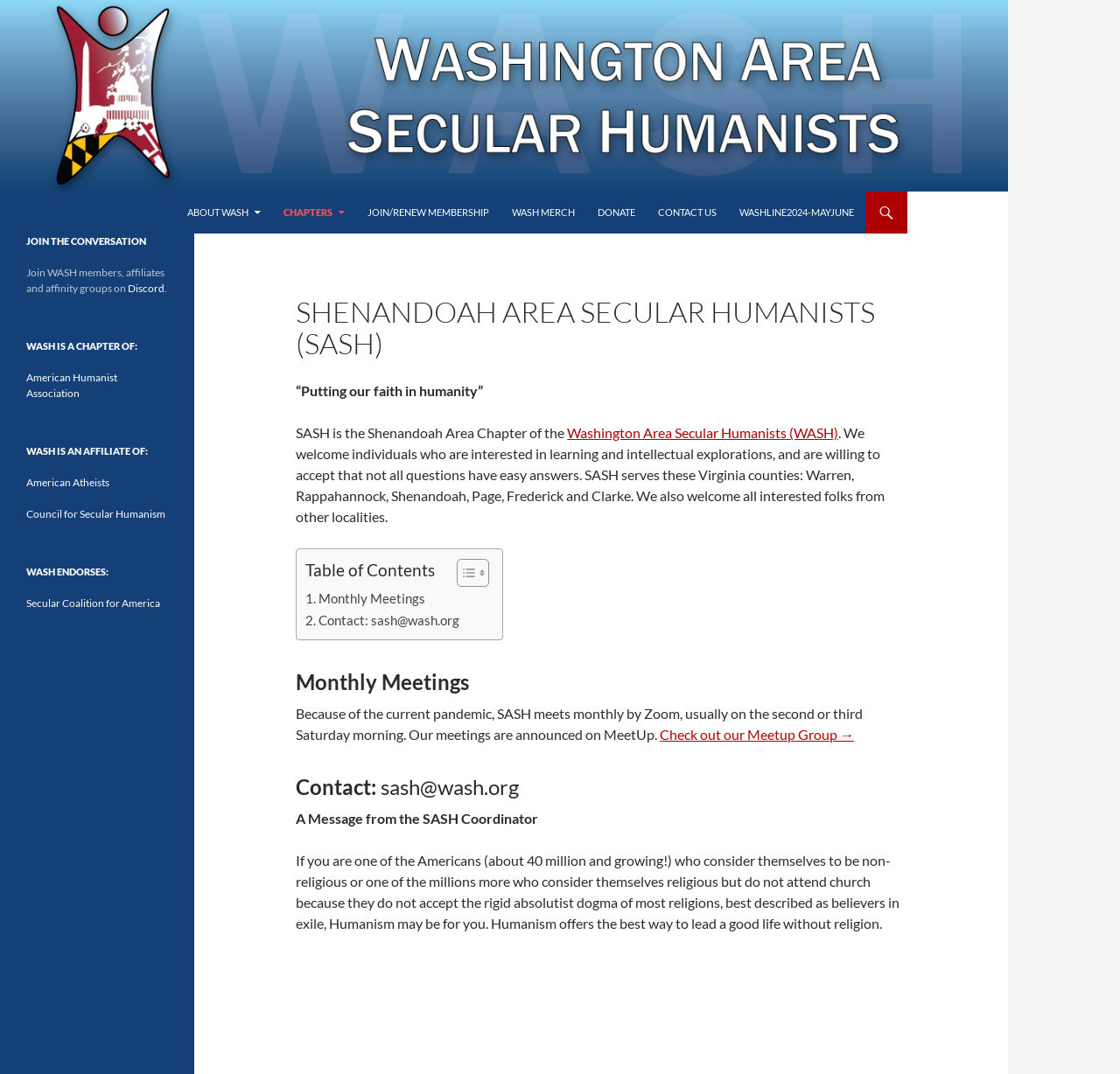Given the element description Washington Area Secular Humanists (WASH), identify the bounding box coordinates for the UI element on the webpage screenshot. The format should be (top-left x, top-left y, bottom-right x, bottom-right y), with values between 0 and 1.

[0.506, 0.395, 0.749, 0.411]